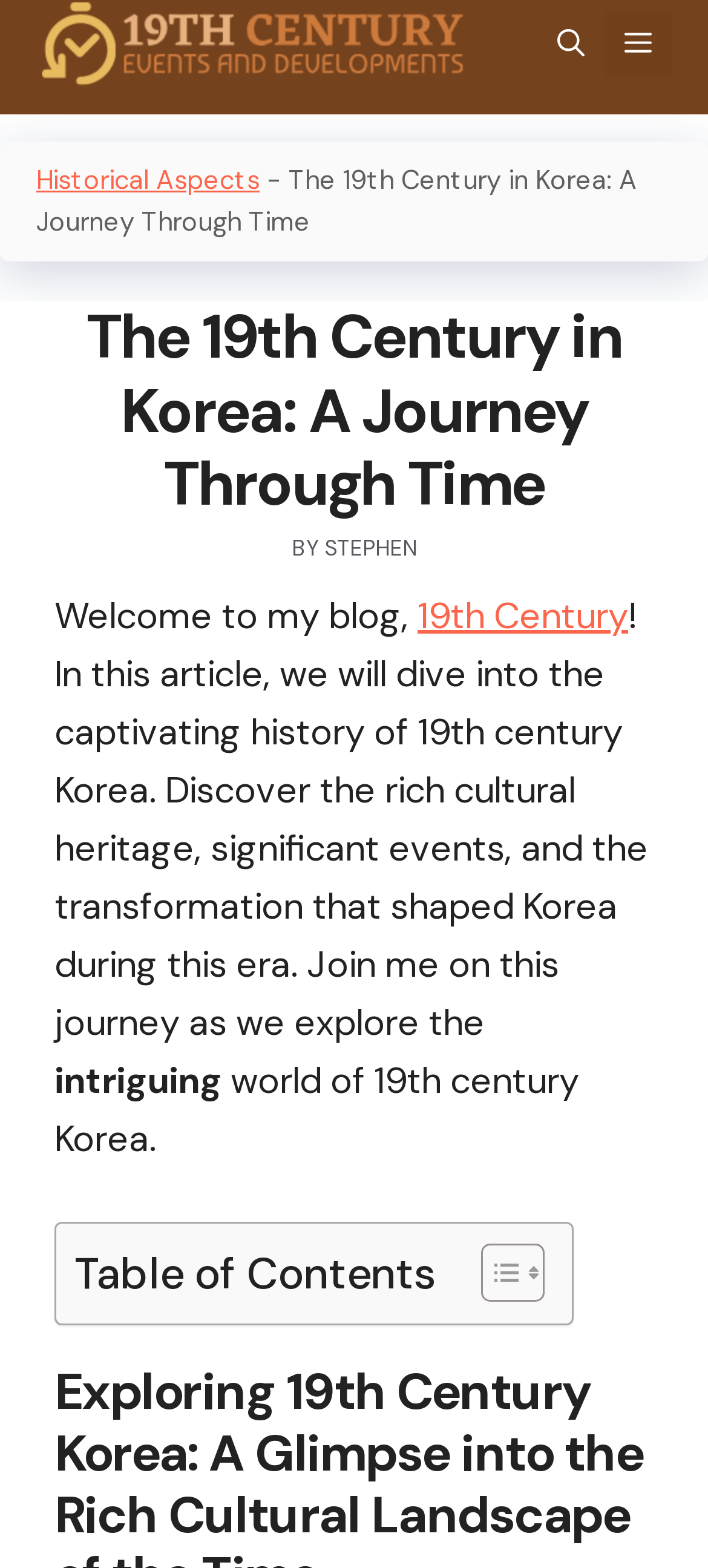Extract the primary header of the webpage and generate its text.

The 19th Century in Korea: A Journey Through Time